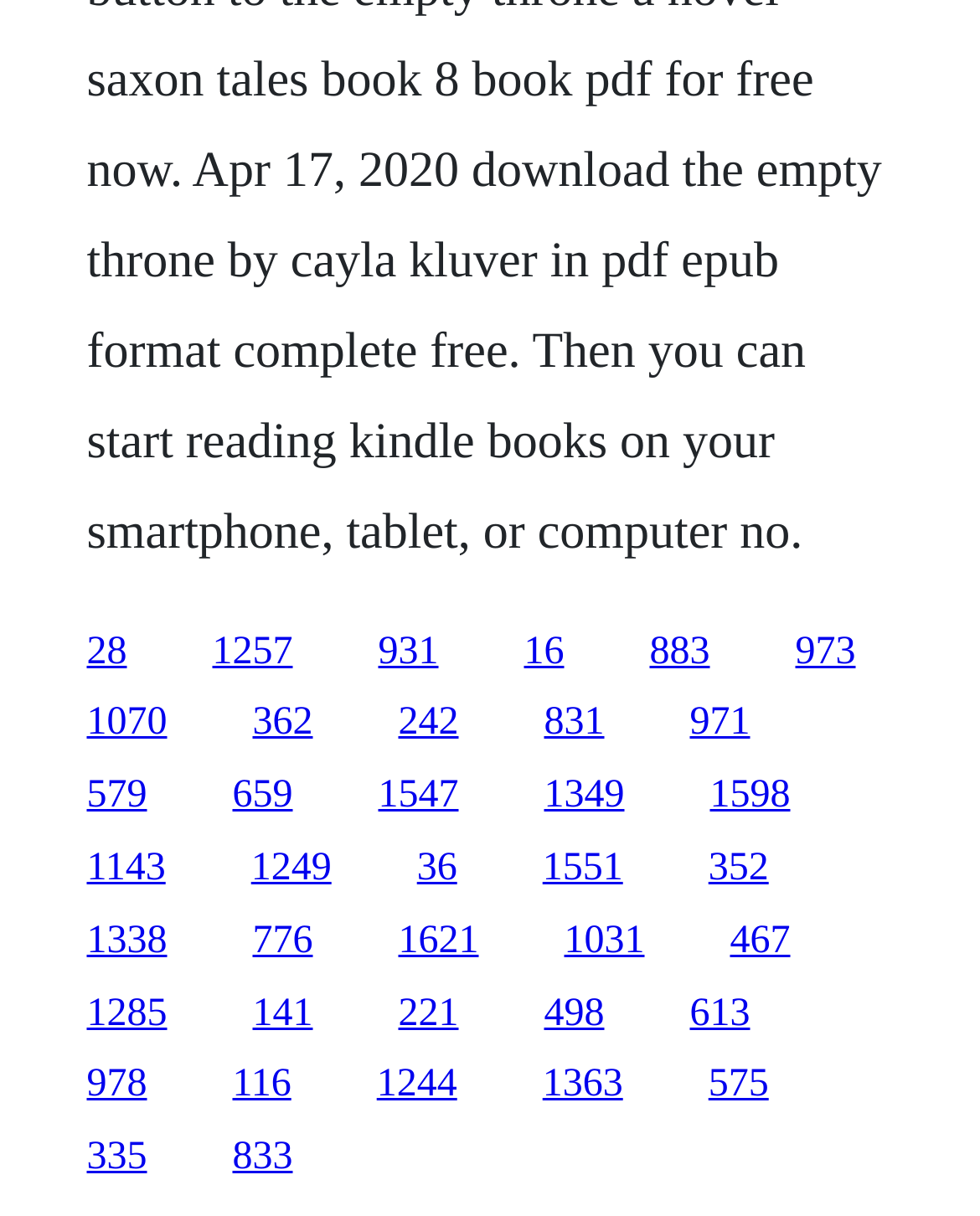Please locate the bounding box coordinates of the element that should be clicked to achieve the given instruction: "visit the page of link 362".

[0.258, 0.577, 0.319, 0.612]